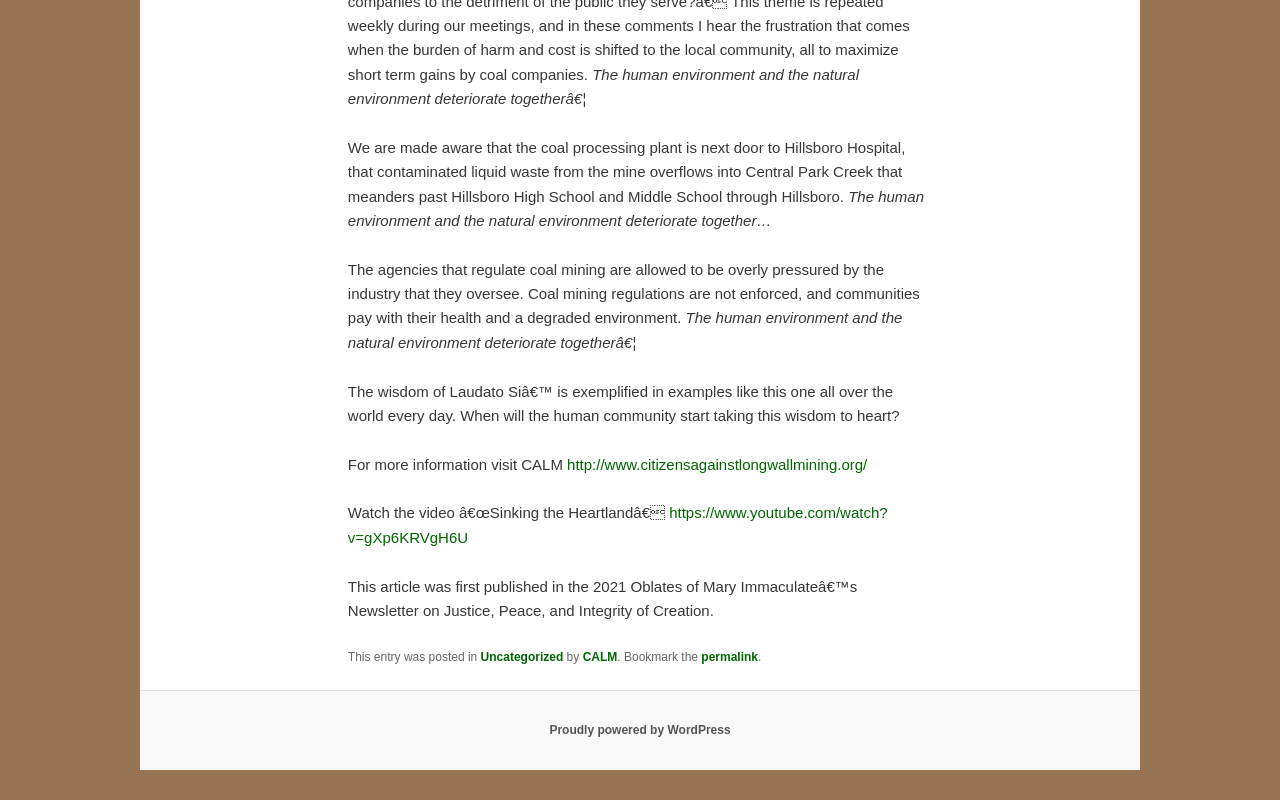Find the bounding box of the UI element described as follows: "CALM".

[0.455, 0.812, 0.482, 0.83]